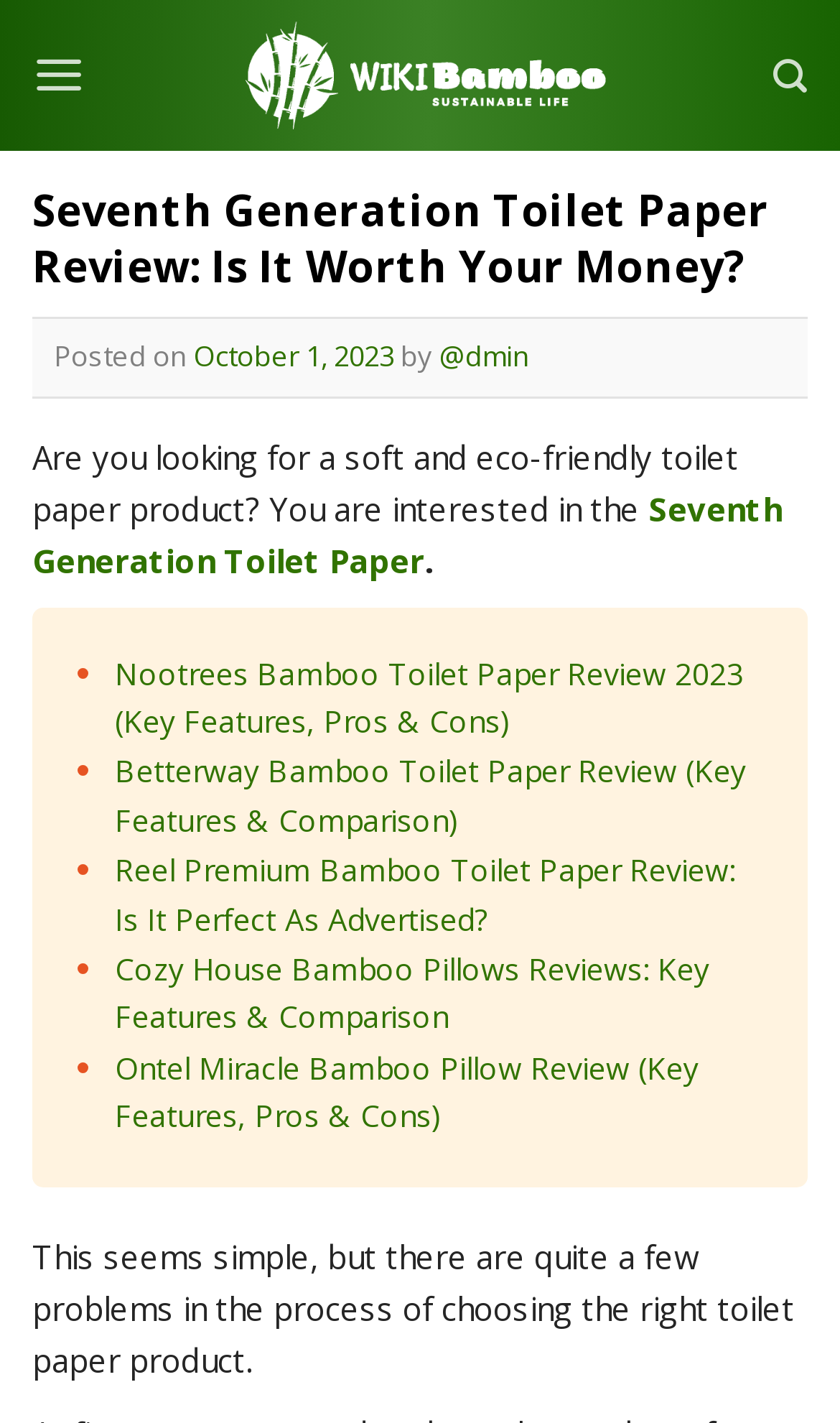Locate the bounding box coordinates of the area you need to click to fulfill this instruction: 'Read the 'Seventh Generation Toilet Paper Review''. The coordinates must be in the form of four float numbers ranging from 0 to 1: [left, top, right, bottom].

[0.038, 0.342, 0.931, 0.408]